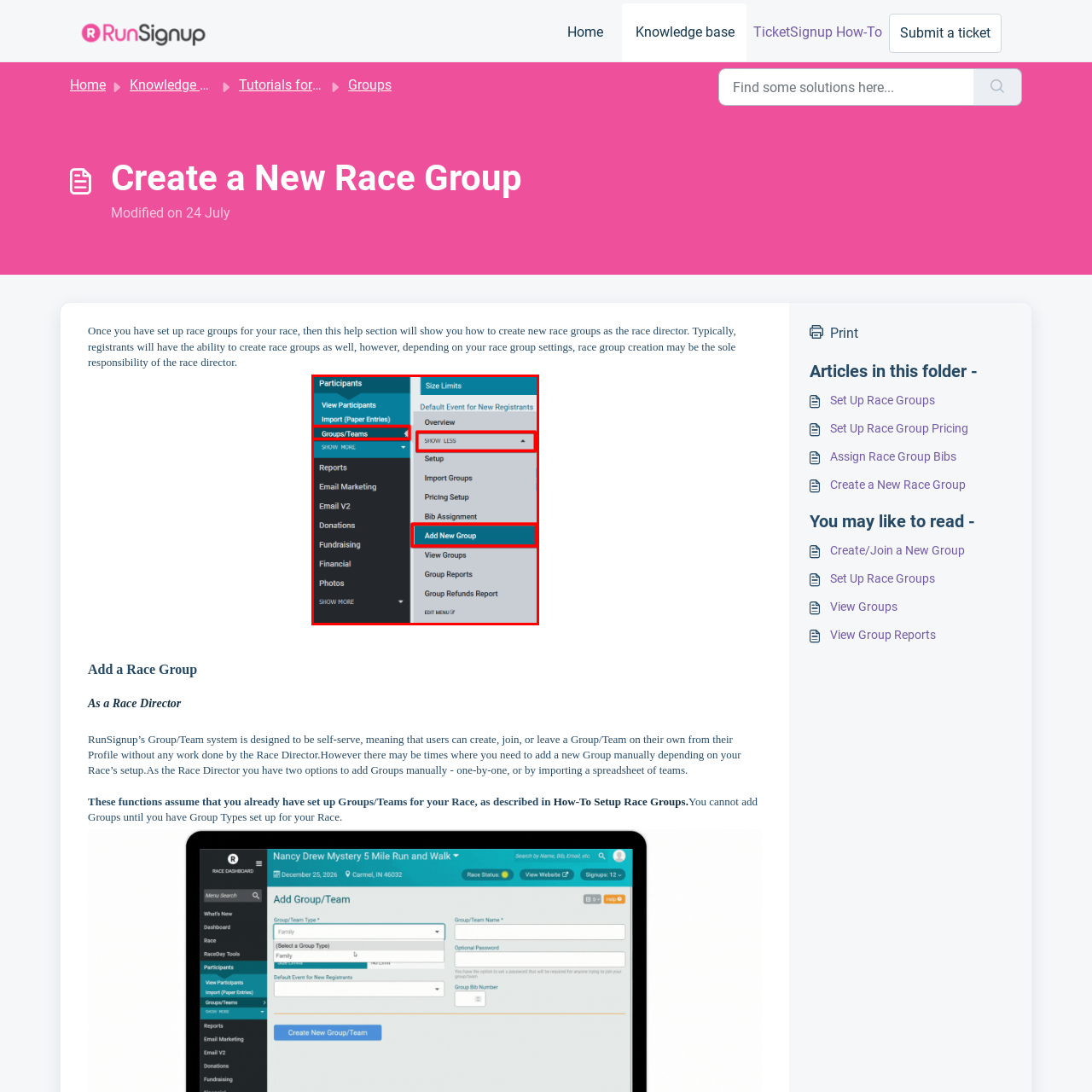Look closely at the section within the red border and give a one-word or brief phrase response to this question: 
What is the purpose of the 'Add New Group' button?

To create new group entries